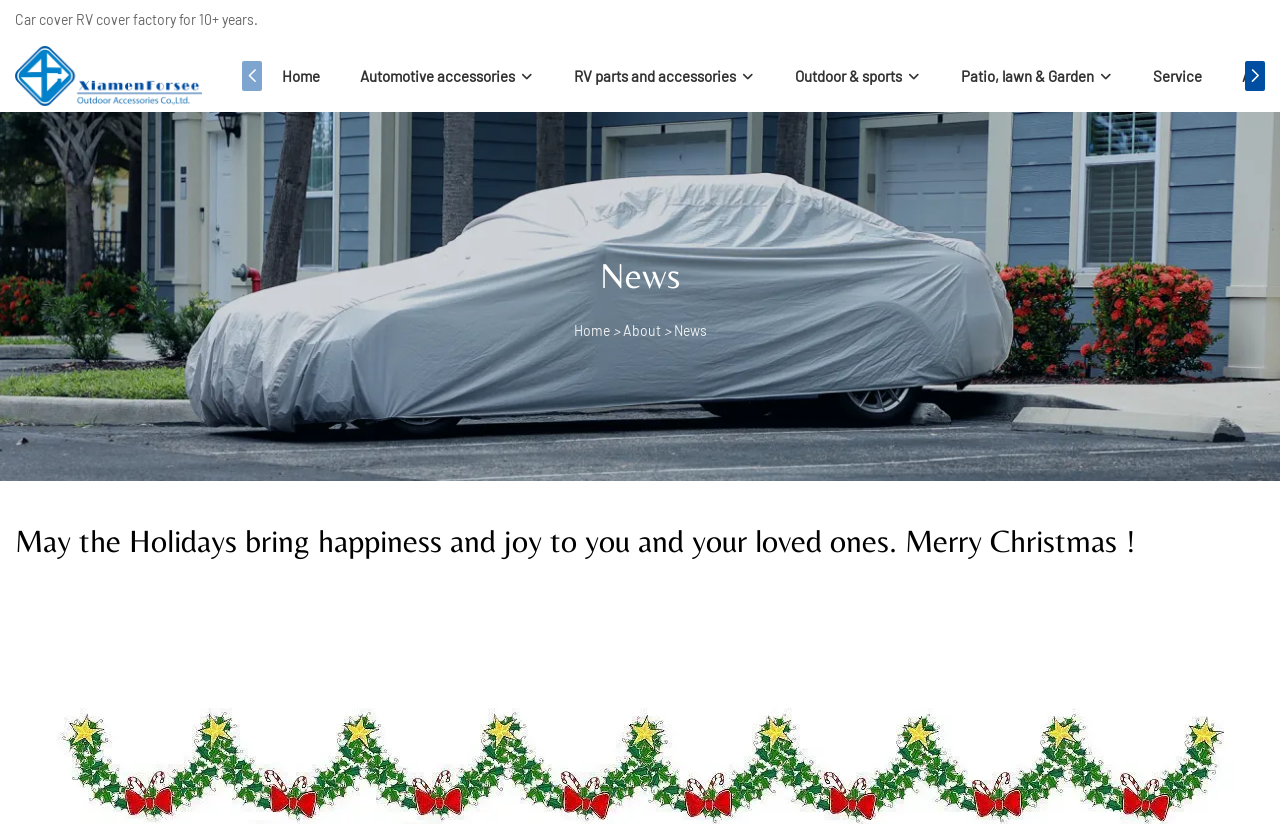Locate the UI element described as follows: "About". Return the bounding box coordinates as four float numbers between 0 and 1 in the order [left, top, right, bottom].

[0.486, 0.39, 0.516, 0.411]